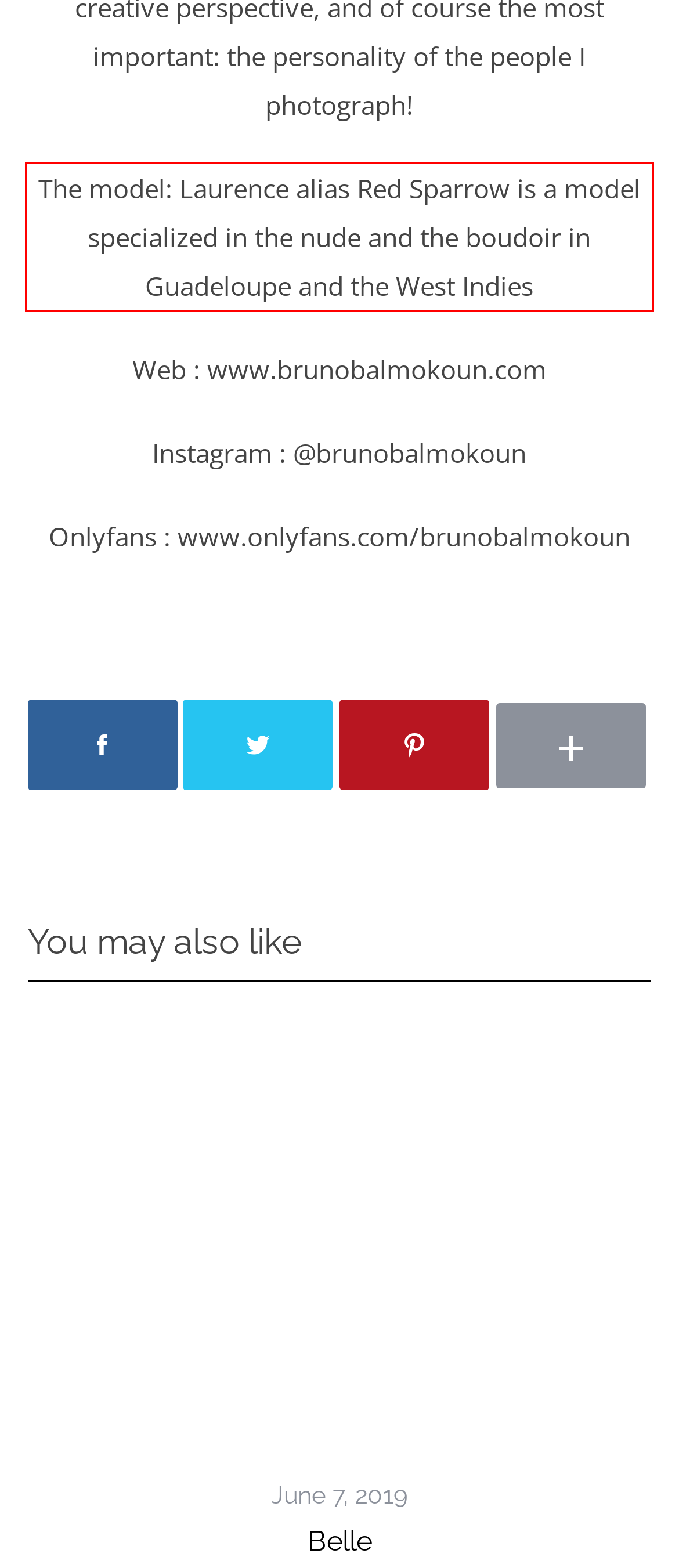Please look at the screenshot provided and find the red bounding box. Extract the text content contained within this bounding box.

The model: Laurence alias Red Sparrow is a model specialized in the nude and the boudoir in Guadeloupe and the West Indies